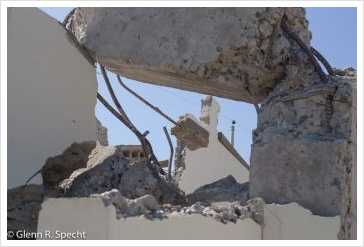Offer a detailed caption for the image presented.

The image captures a stark portrayal of devastation, likely resulting from a recent natural disaster in Ecuador, particularly the province of Manabi. Fragments of concrete and exposed rebar are the remnants of a collapsed structure, highlighting the aftermath of destruction. The sunlight streams through the broken sections, casting shadows that accentuate the scene's severity while simultaneously hinting at a glimmer of hope. This visual serves as a powerful reminder of the struggles faced by the affected communities, who are grappling with the emotional and physical challenges posed by such catastrophic events. The juxtaposition of the crumbling building with the bright sky above symbolizes the resilience of the people as they endeavor to rebuild their lives amidst adversity.